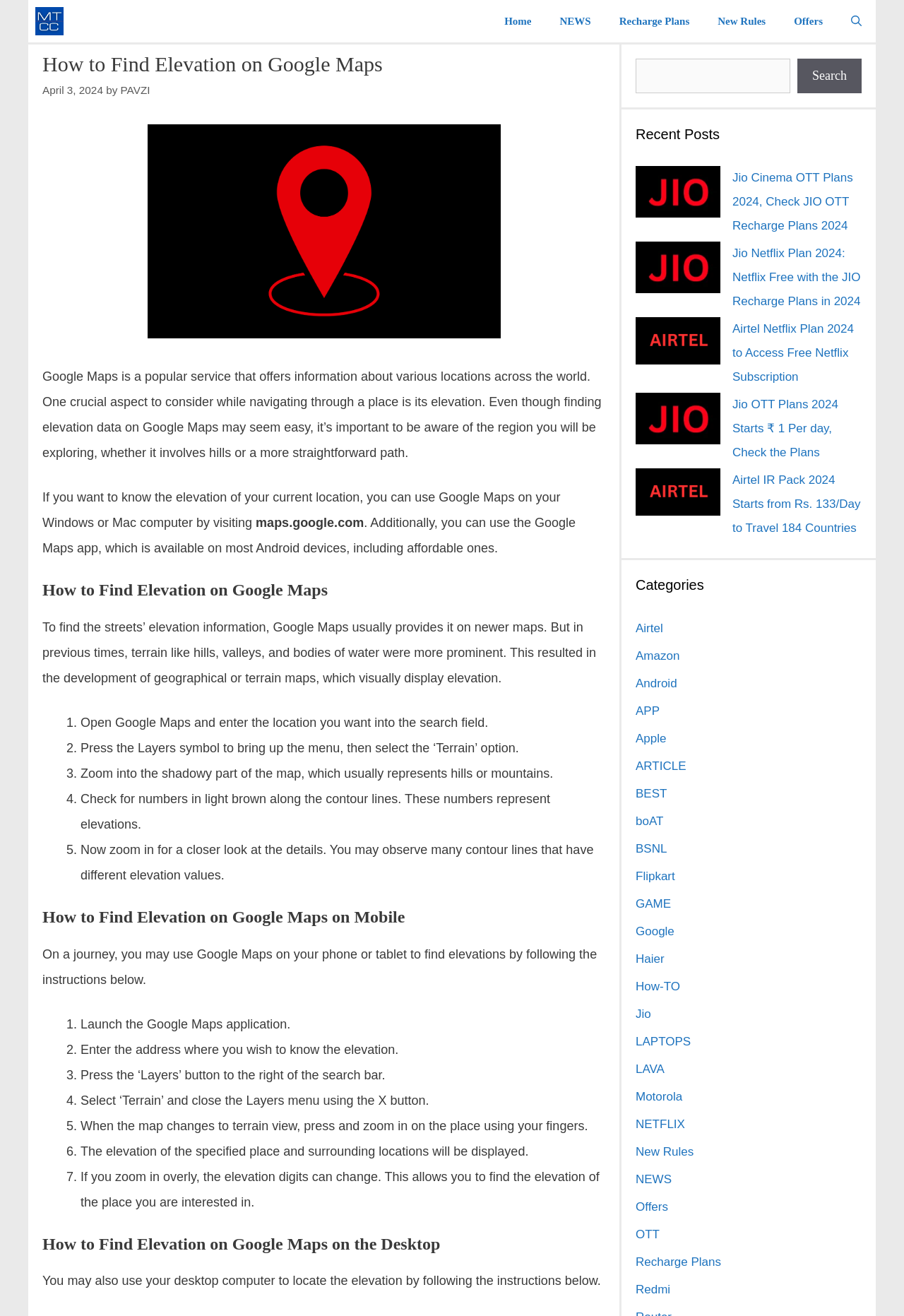Please answer the following question as detailed as possible based on the image: 
How to find elevation on Google Maps on mobile?

The webpage provides a step-by-step guide on how to find elevation on Google Maps on mobile, which involves launching the Google Maps app, entering the address, pressing the 'Layers' button, selecting 'Terrain', and zooming in to find the elevation of the location.